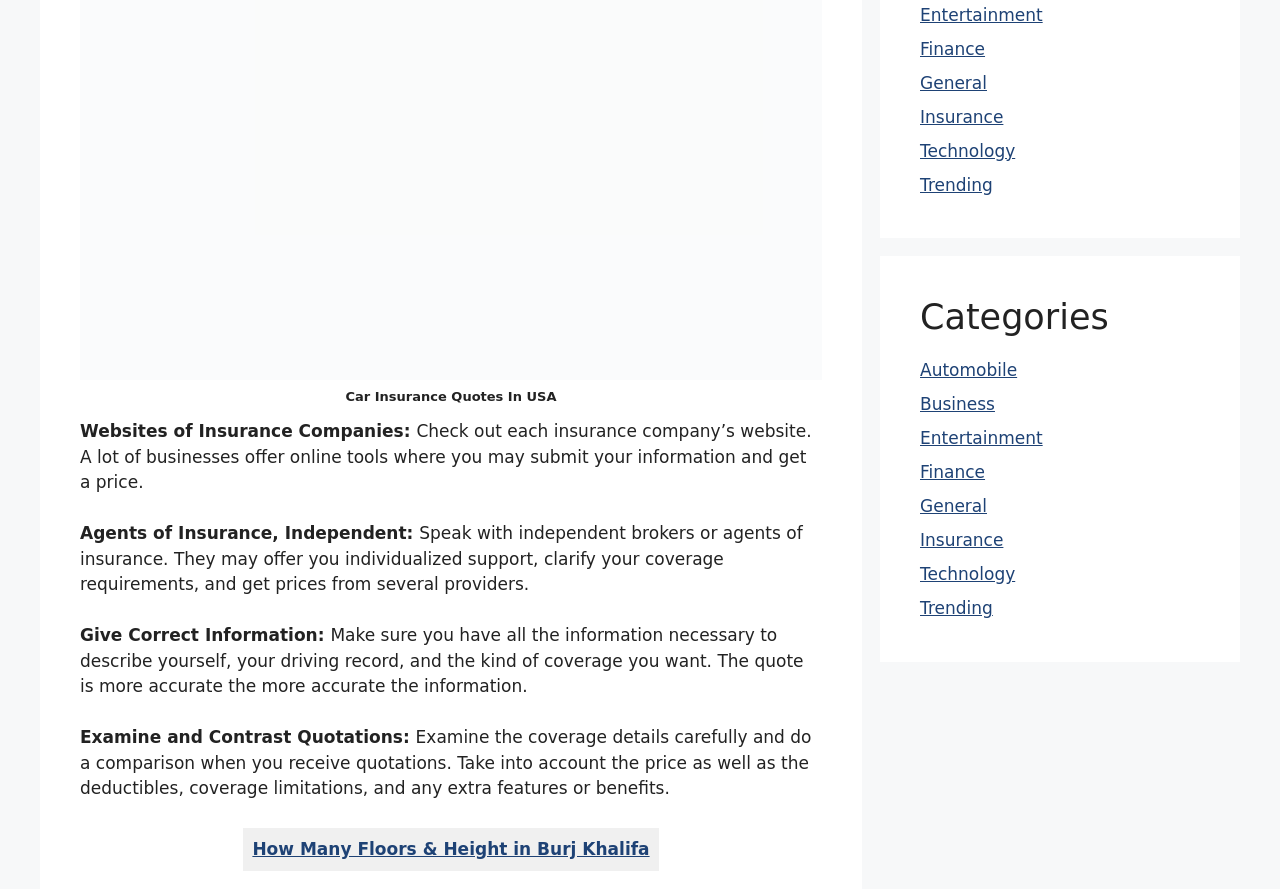Analyze the image and answer the question with as much detail as possible: 
What should you do when you receive quotations?

When you receive quotations, the webpage suggests that you should examine the coverage details carefully and do a comparison, taking into account the price as well as the deductibles, coverage limitations, and any extra features or benefits.